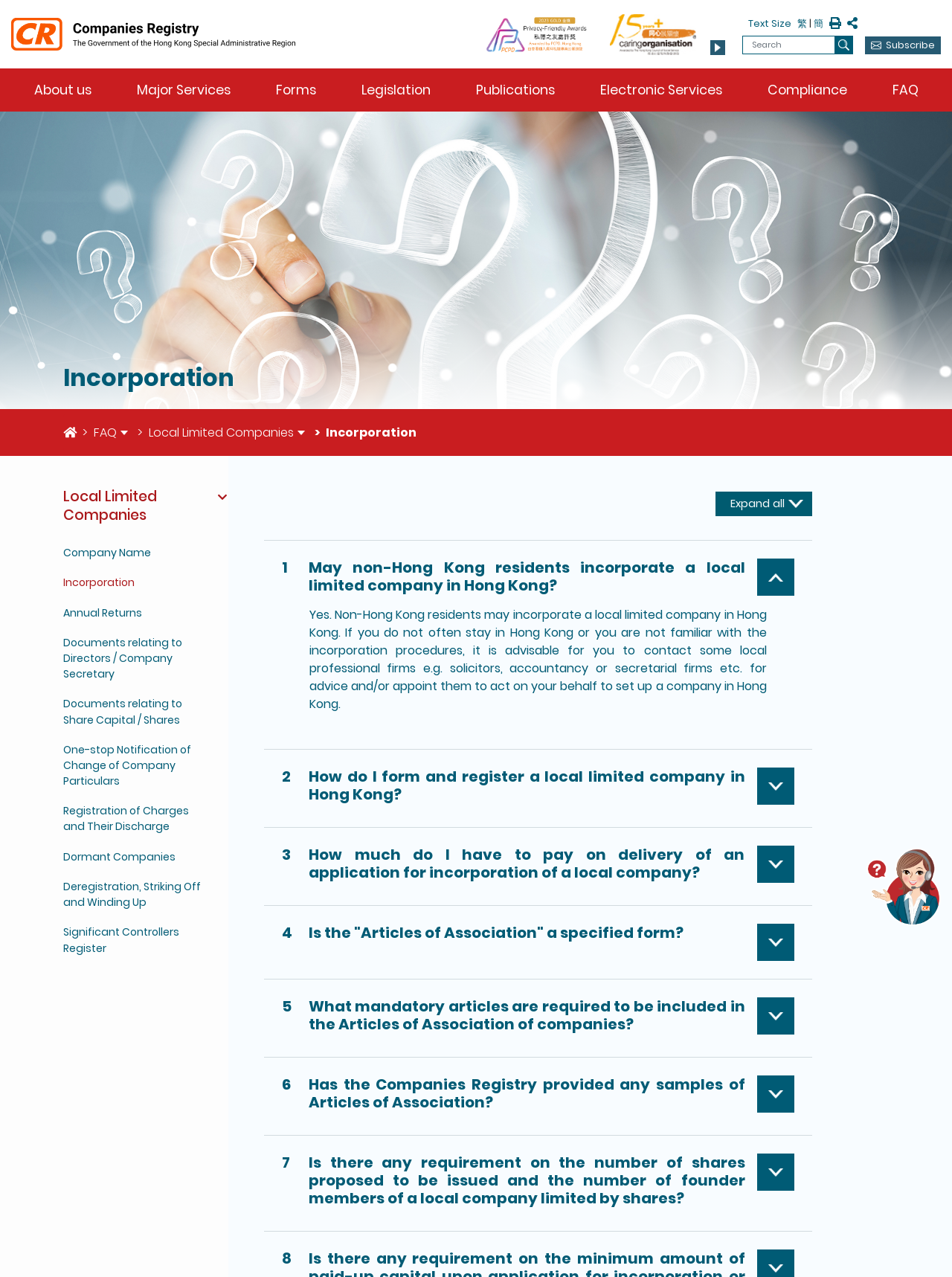Can you look at the image and give a comprehensive answer to the question:
What is the name of the government department?

The name of the government department can be found at the top of the webpage, where it says 'Companies Registry - The Government of the Hong Kong Special Administrative Region'.